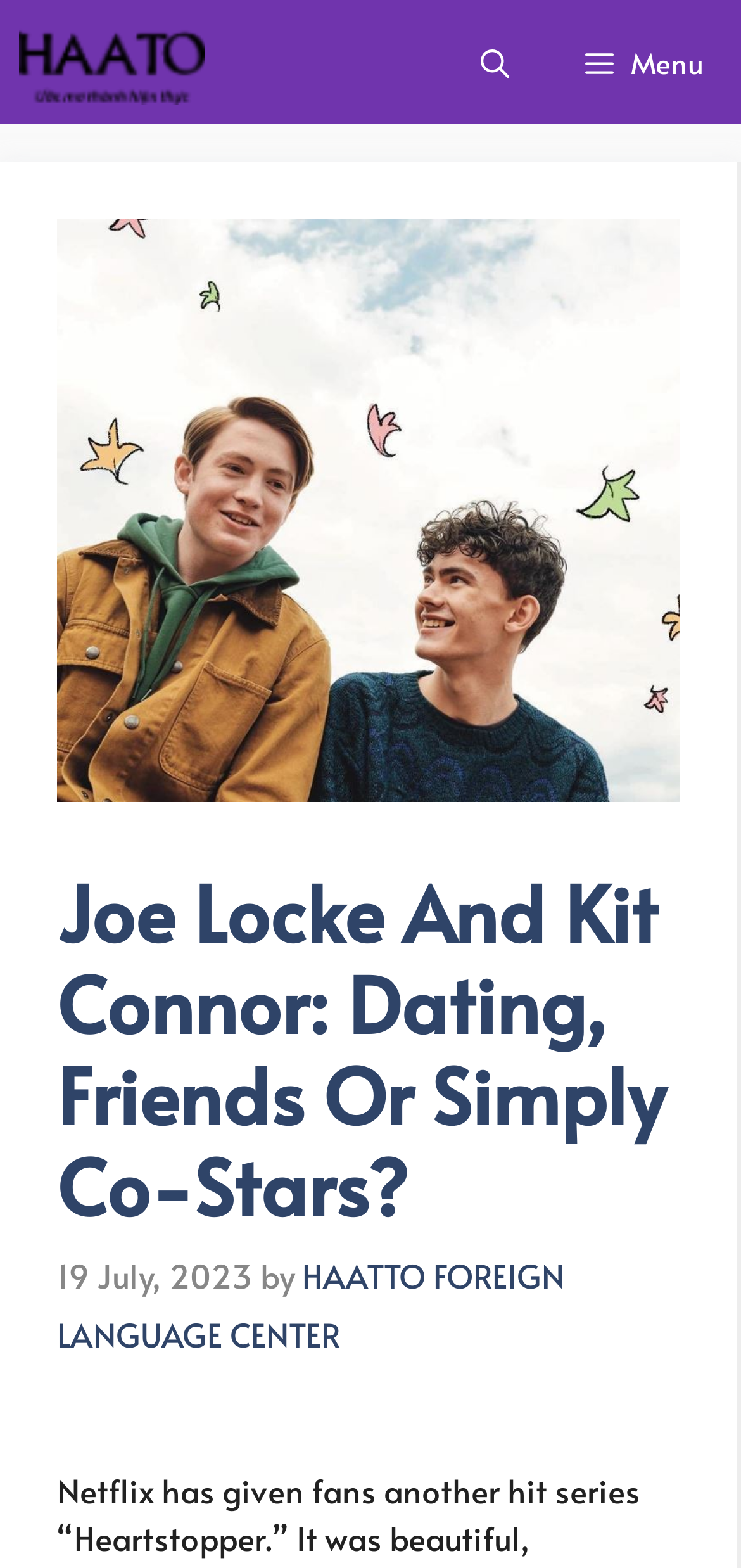Provide a single word or phrase answer to the question: 
Who are the co-stars mentioned?

Joe Locke and Kit Connor